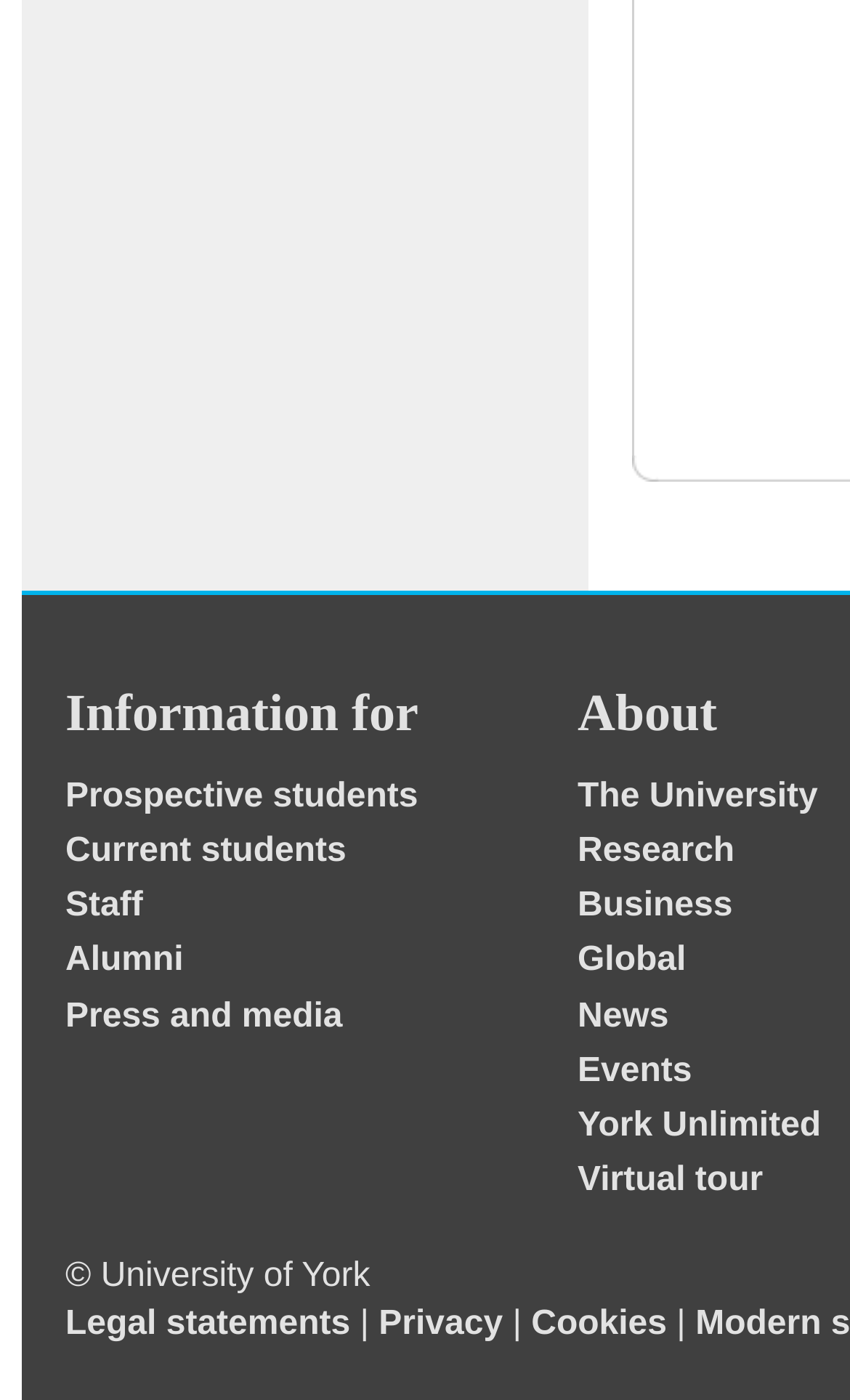Determine the bounding box coordinates of the clickable region to follow the instruction: "View information for prospective students".

[0.077, 0.555, 0.492, 0.582]